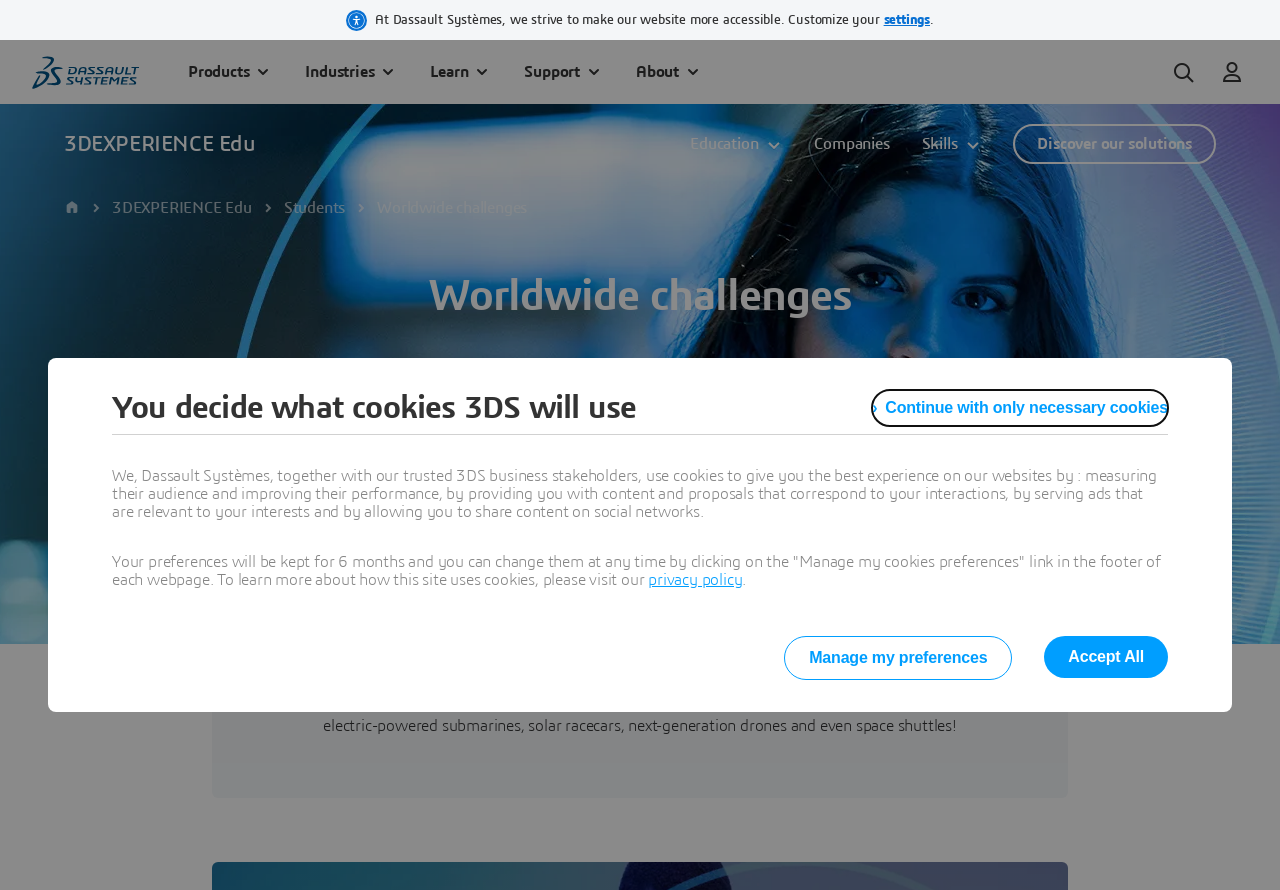Generate a thorough explanation of the webpage's elements.

The webpage is about Dassault Systèmes' education platform, 3DEXPERIENCE Edu, which focuses on engineering students. At the top, there is a navigation bar with an accessibility button, followed by a logo and a set of navigation links, including "Products", "Industries", "Learn", "Support", and "About". 

On the left side, there is a vertical navigation menu with links to "3DEXPERIENCE Edu", "Education", "Companies", "Skills", and "Discover our solutions". Below this menu, there is a breadcrumb navigation section showing the current page's location within the website.

The main content area is divided into sections. The first section has a heading "Worldwide challenges" and a brief description of the competitions organized by Dassault Systèmes. Below this, there is a paragraph explaining the types of competitions, including designing humanoid robots, electric-powered submarines, and next-generation drones.

Further down, there is a section with a heading and a paragraph about cookies and privacy policy. This section includes buttons to accept all cookies or manage preferences. At the very bottom, there is a link to the privacy policy.

Throughout the page, there are several buttons and links, including a global search button, a login button, and links to various sections of the website.